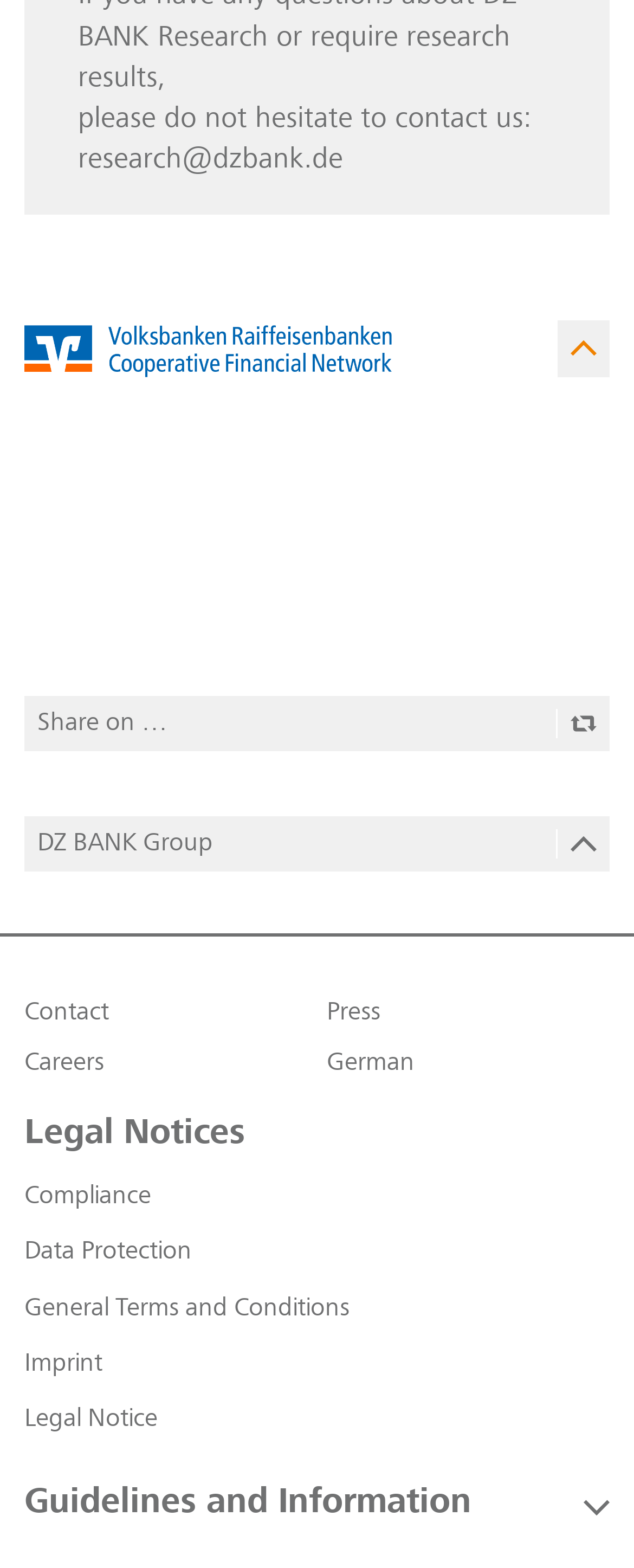Can you find the bounding box coordinates for the element to click on to achieve the instruction: "Contact us via email"?

[0.123, 0.067, 0.838, 0.112]